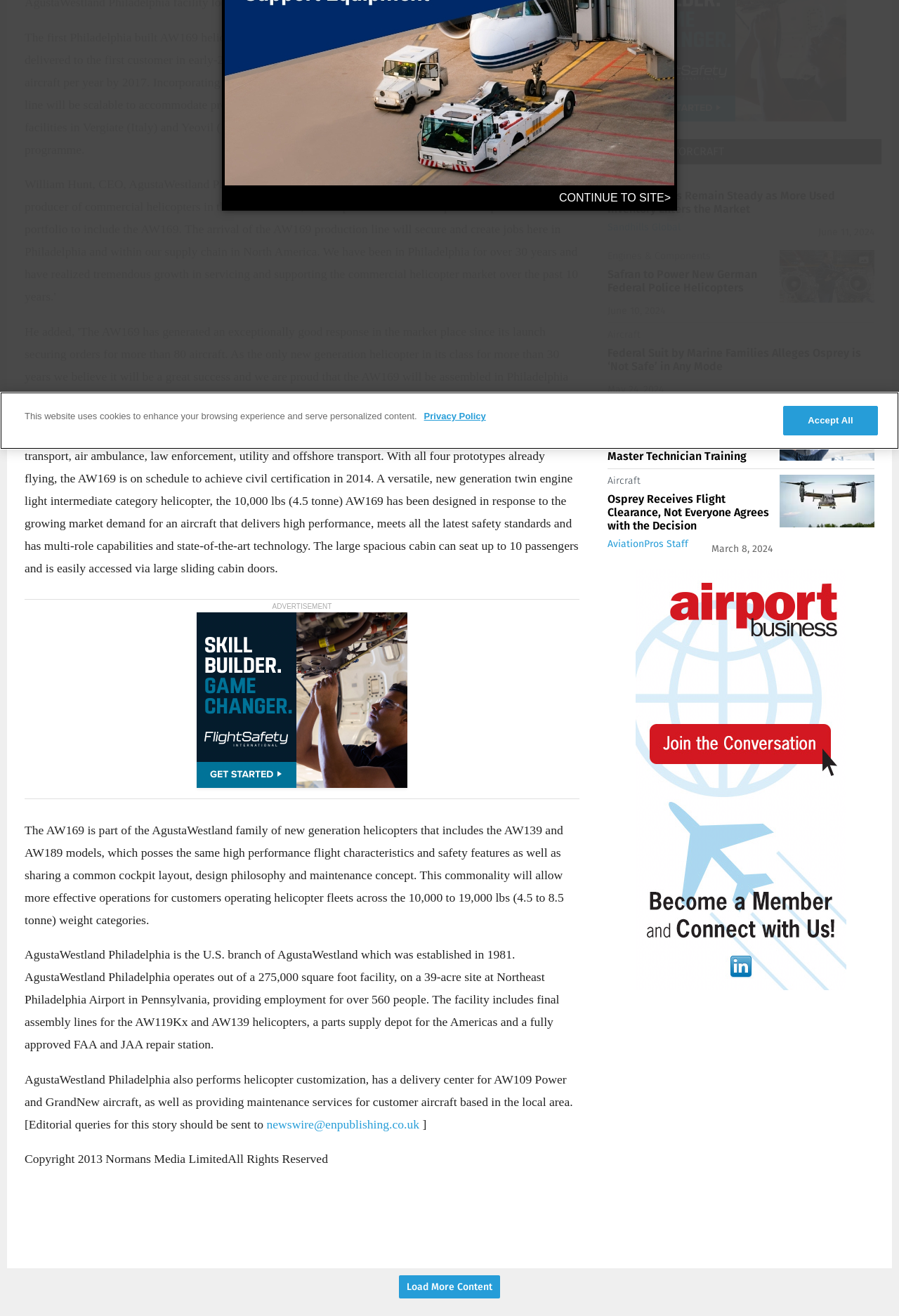Please determine the bounding box coordinates for the UI element described here. Use the format (top-left x, top-left y, bottom-right x, bottom-right y) with values bounded between 0 and 1: WordPress

None